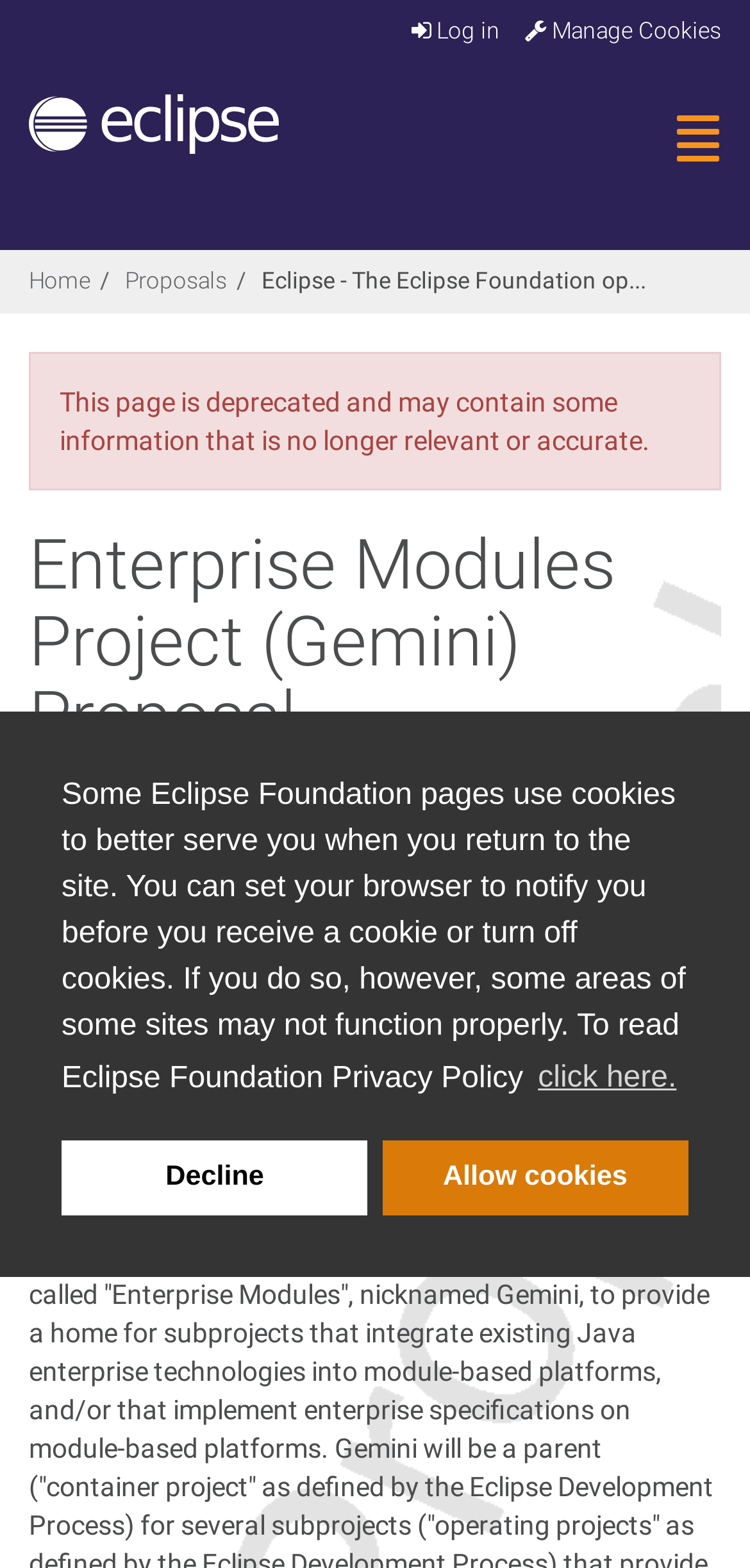Determine the bounding box coordinates of the clickable region to carry out the instruction: "Learn more about the Eclipse Runtime Project".

[0.315, 0.522, 0.687, 0.542]